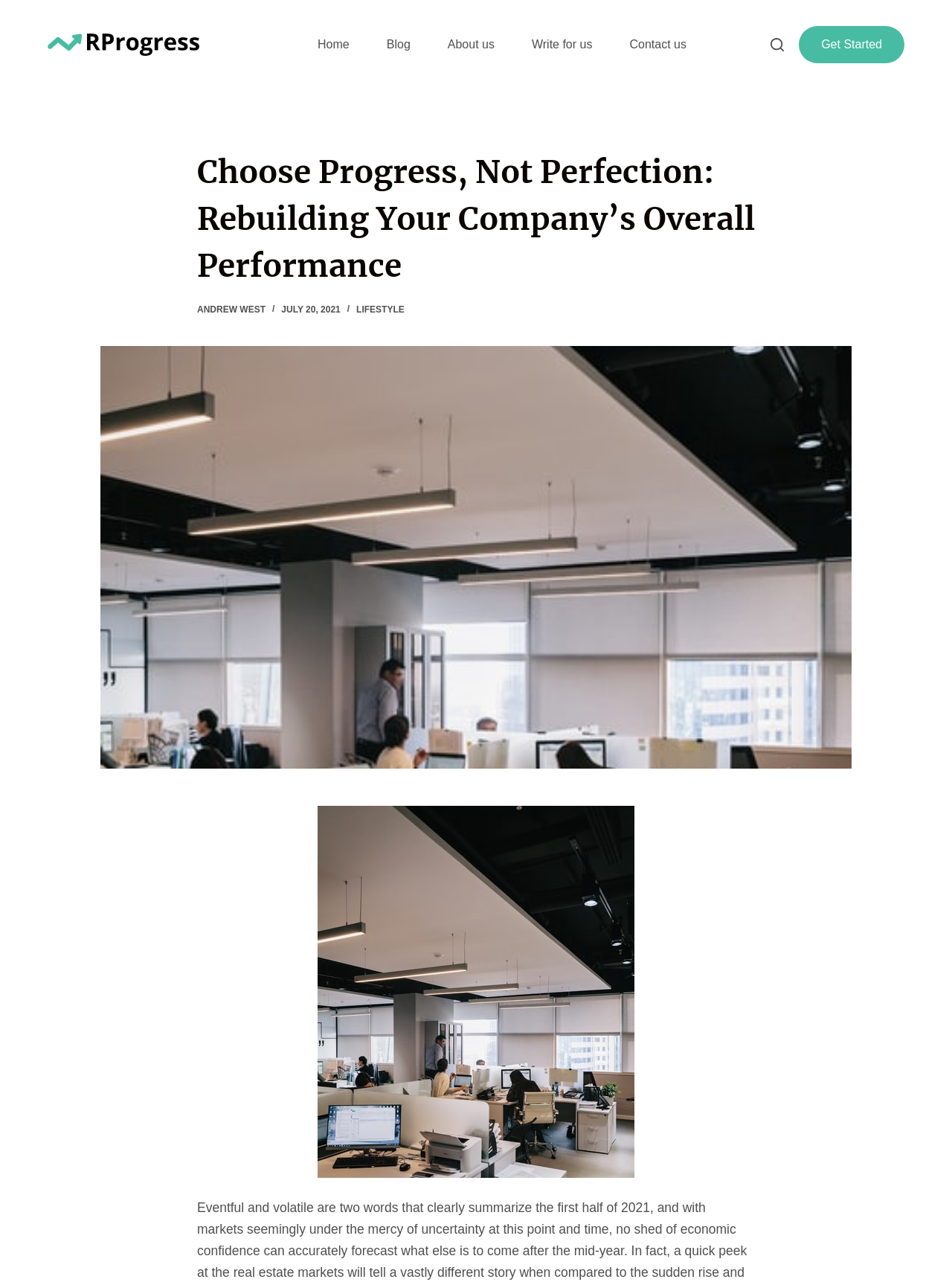Can you specify the bounding box coordinates for the region that should be clicked to fulfill this instruction: "Go to Home page".

None